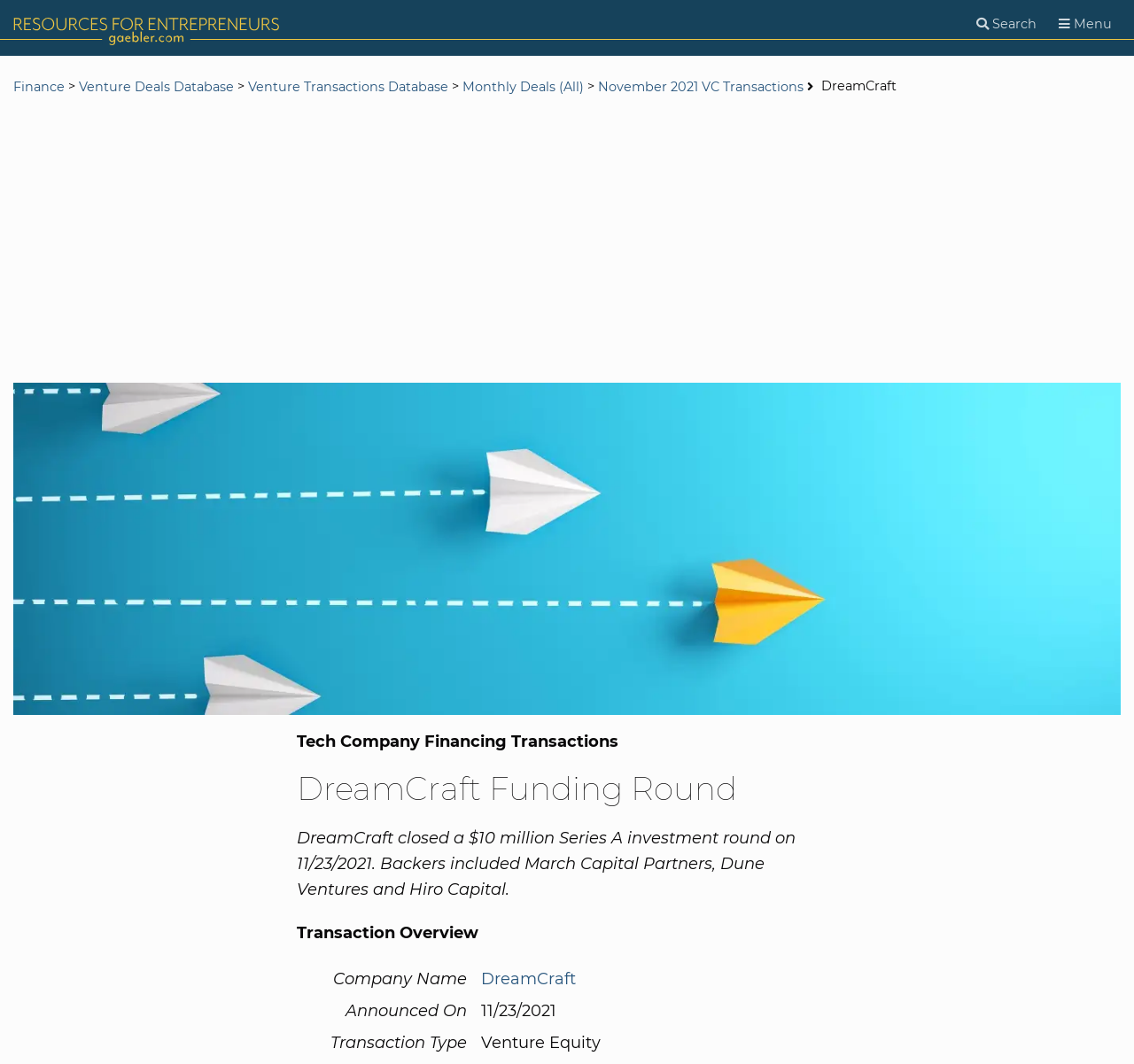Extract the bounding box coordinates for the UI element described by the text: "parent_node: Search Menu". The coordinates should be in the form of [left, top, right, bottom] with values between 0 and 1.

[0.012, 0.0, 0.48, 0.052]